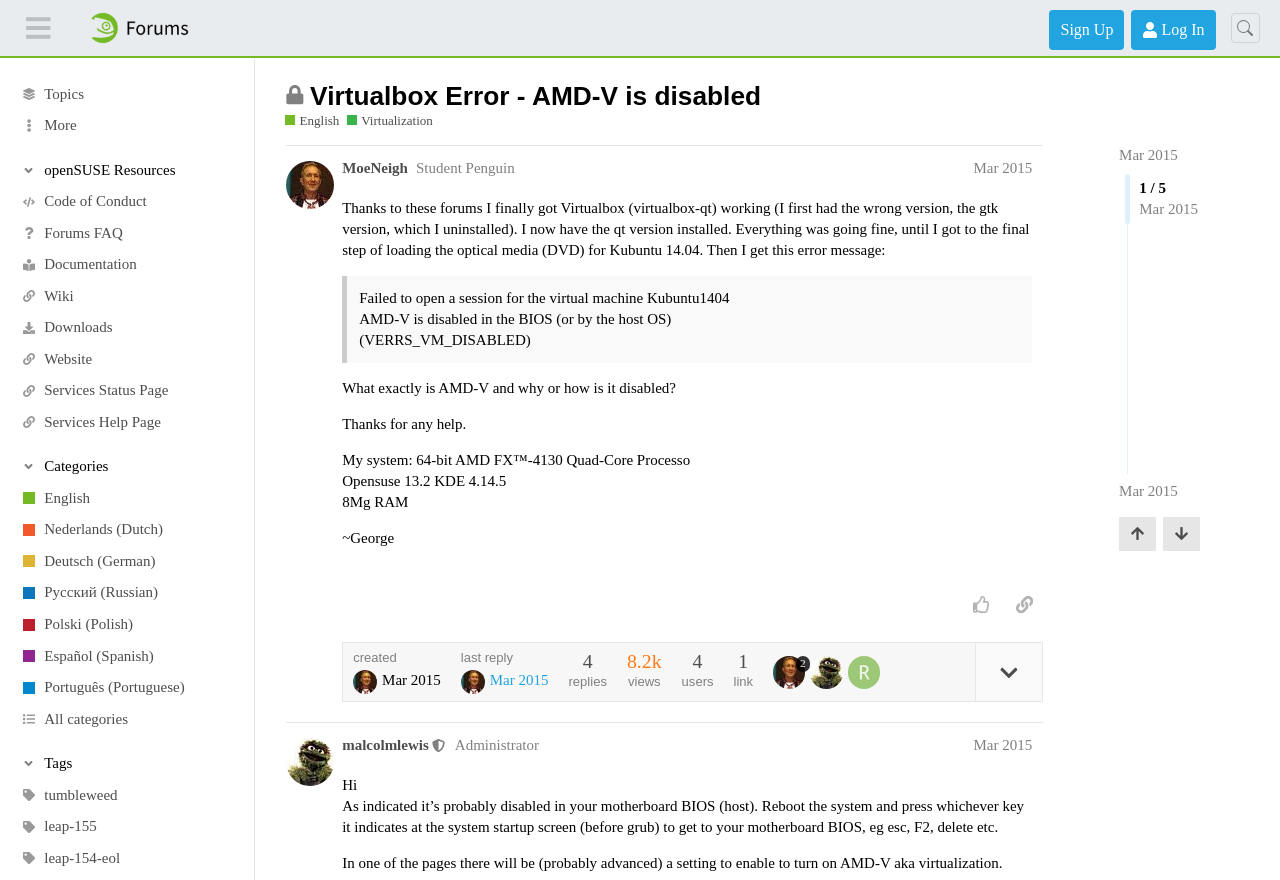What is the error message mentioned in the post?
Please provide a detailed answer to the question.

I found the error message mentioned in the post by reading the blockquote section which contains the error message 'AMD-V is disabled in the BIOS (or by the host OS)'.